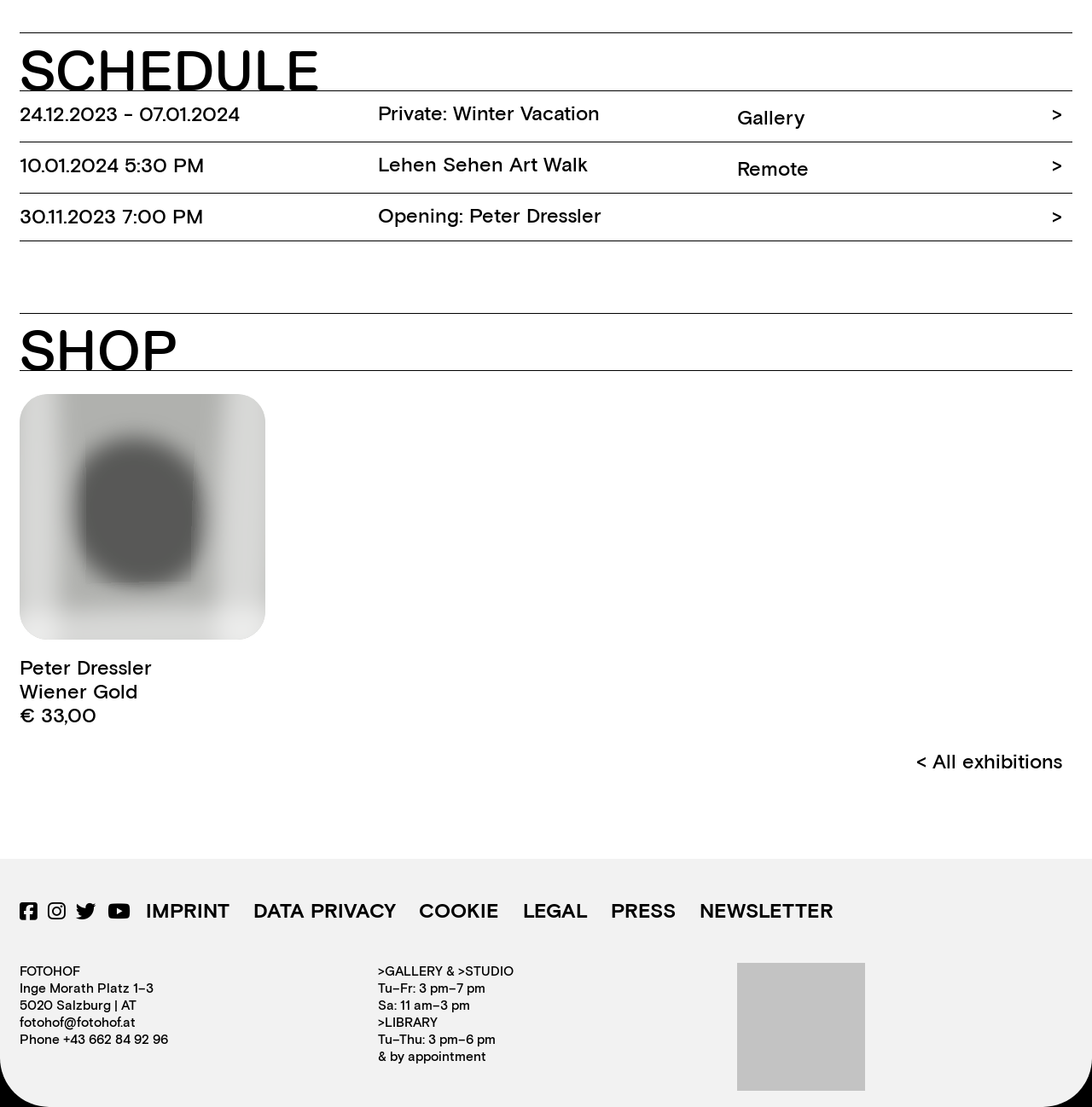Identify the bounding box for the UI element described as: "Imprint". Ensure the coordinates are four float numbers between 0 and 1, formatted as [left, top, right, bottom].

[0.134, 0.811, 0.21, 0.835]